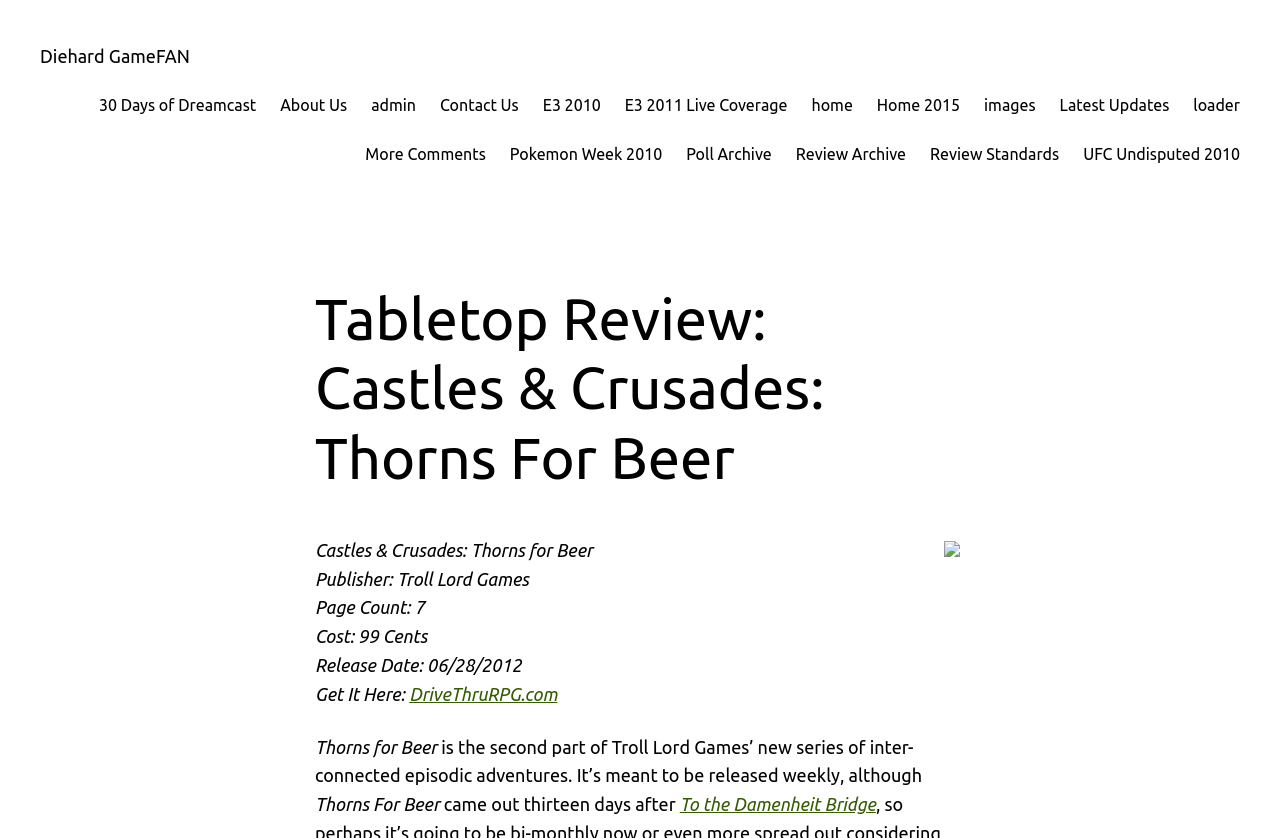Determine the bounding box coordinates of the element's region needed to click to follow the instruction: "Go to Diehard GameFAN". Provide these coordinates as four float numbers between 0 and 1, formatted as [left, top, right, bottom].

[0.031, 0.054, 0.148, 0.078]